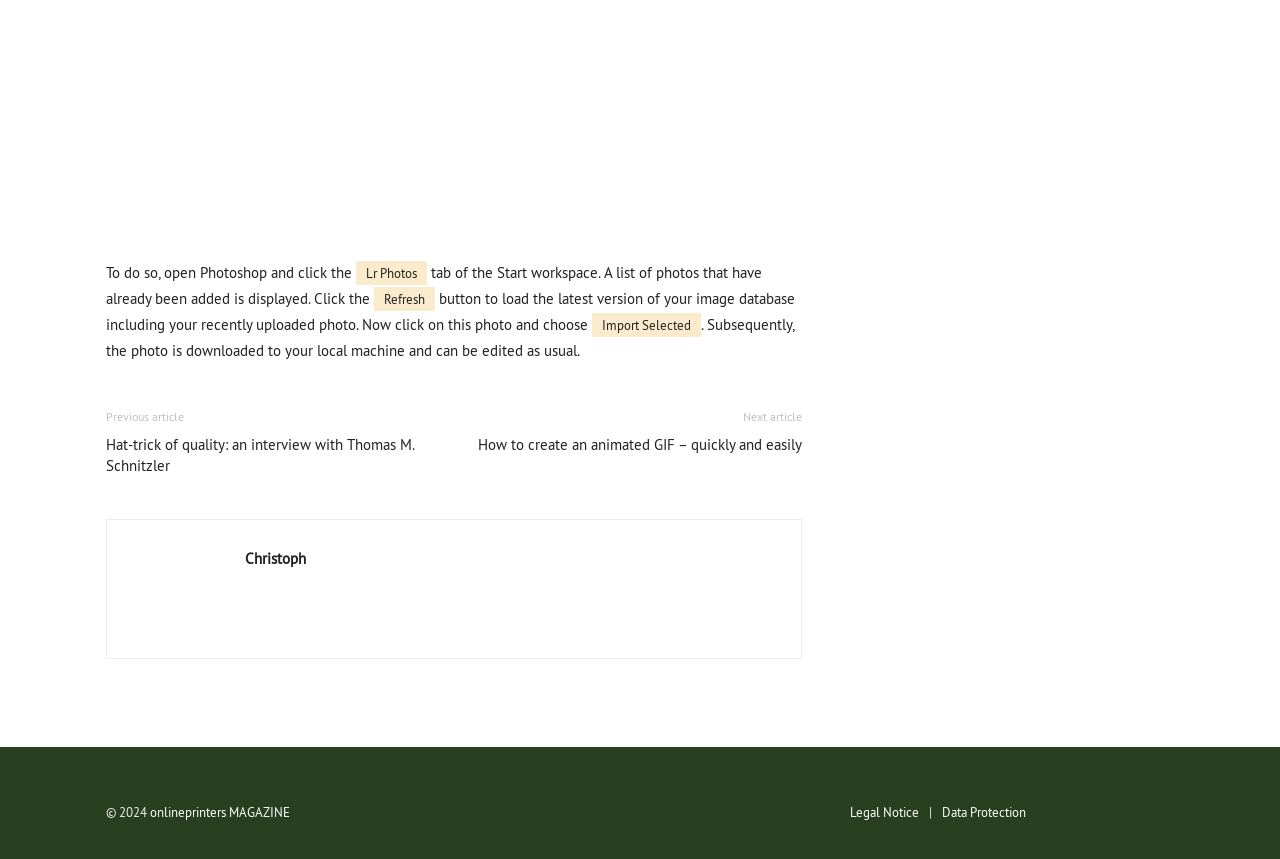Based on the element description "Data Protection", predict the bounding box coordinates of the UI element.

[0.736, 0.936, 0.802, 0.955]